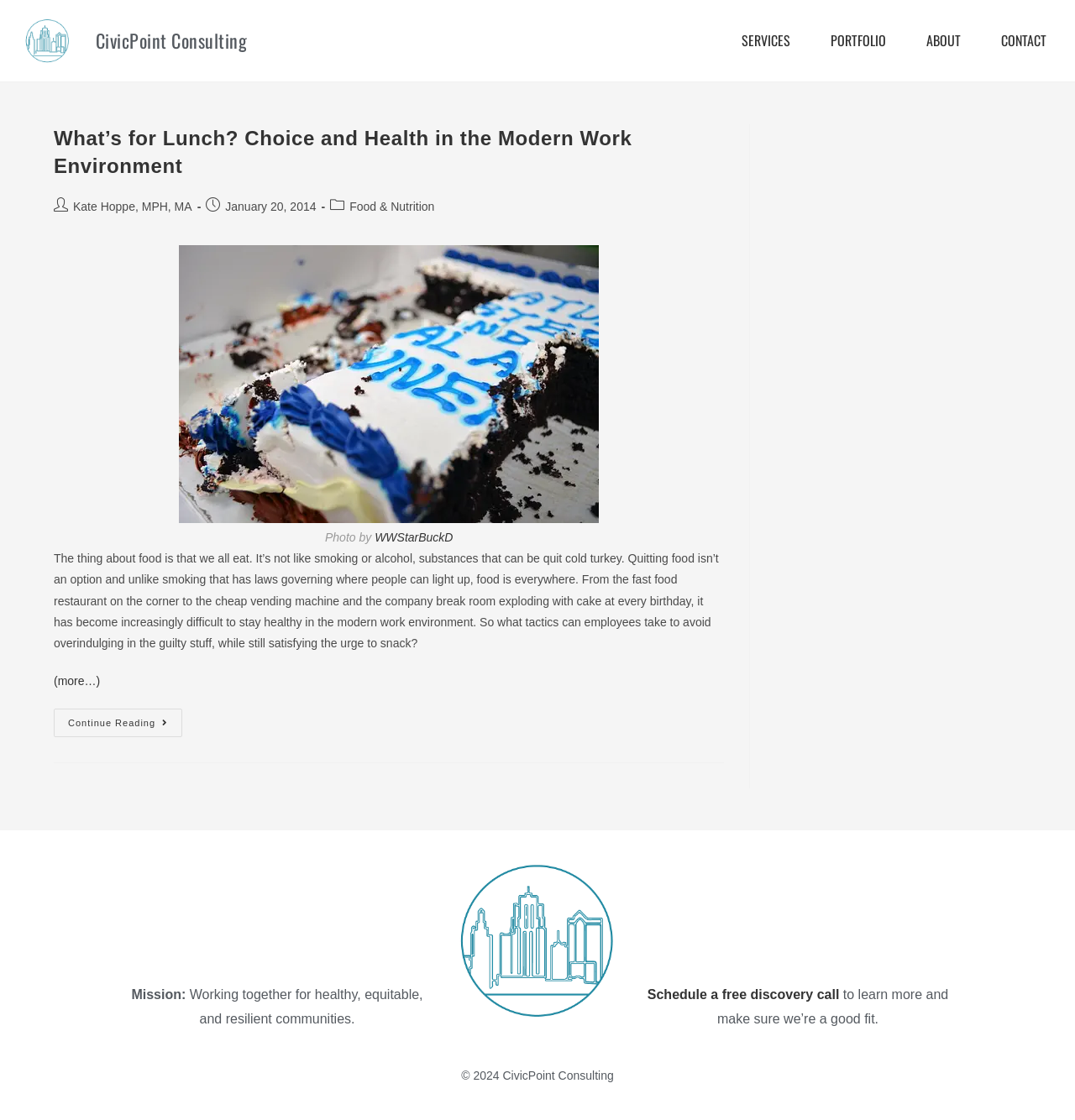Please determine the bounding box coordinates of the section I need to click to accomplish this instruction: "Click on the 'SERVICES' link".

[0.674, 0.006, 0.751, 0.066]